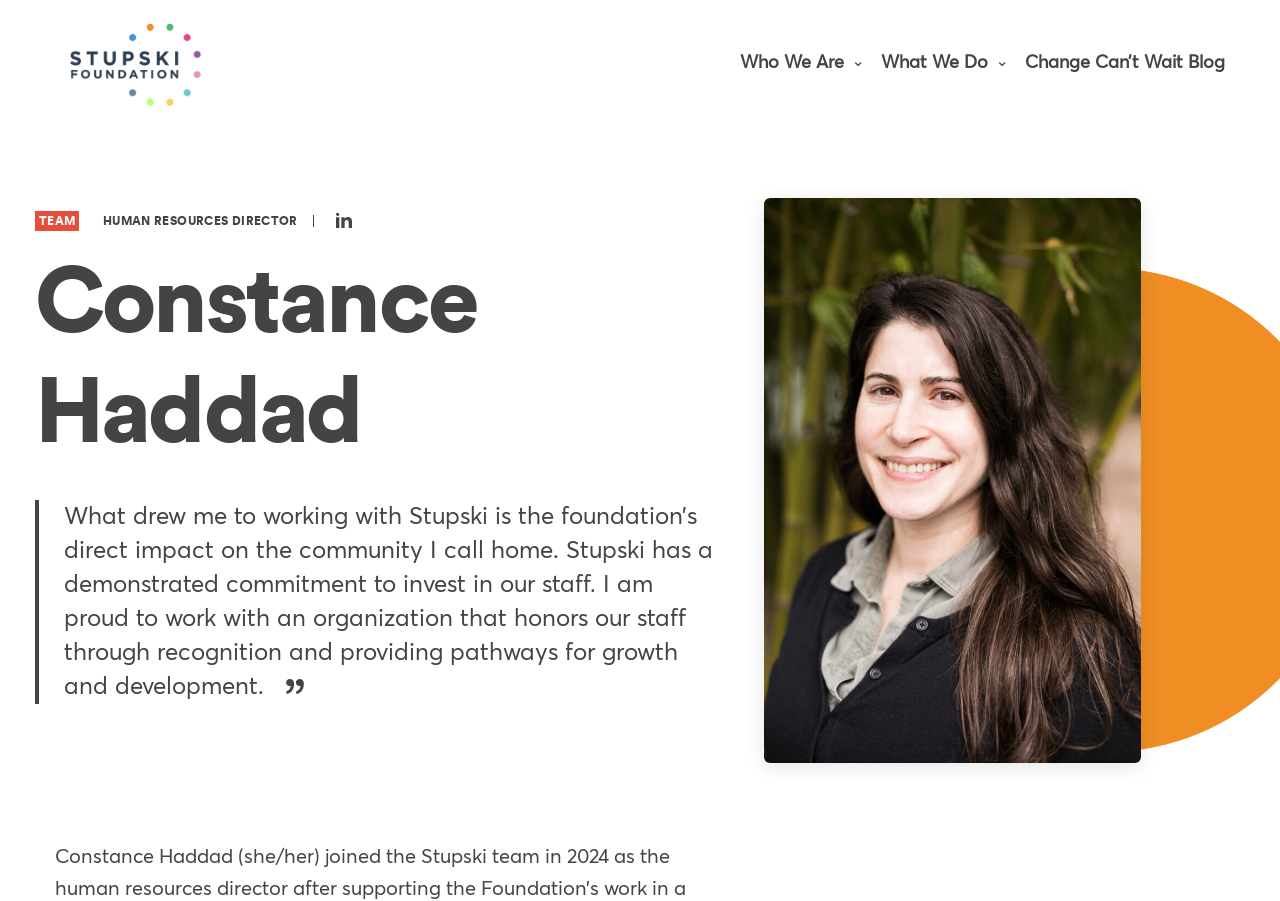Answer in one word or a short phrase: 
What is the sentiment expressed in the quote by Constance Haddad?

Positive